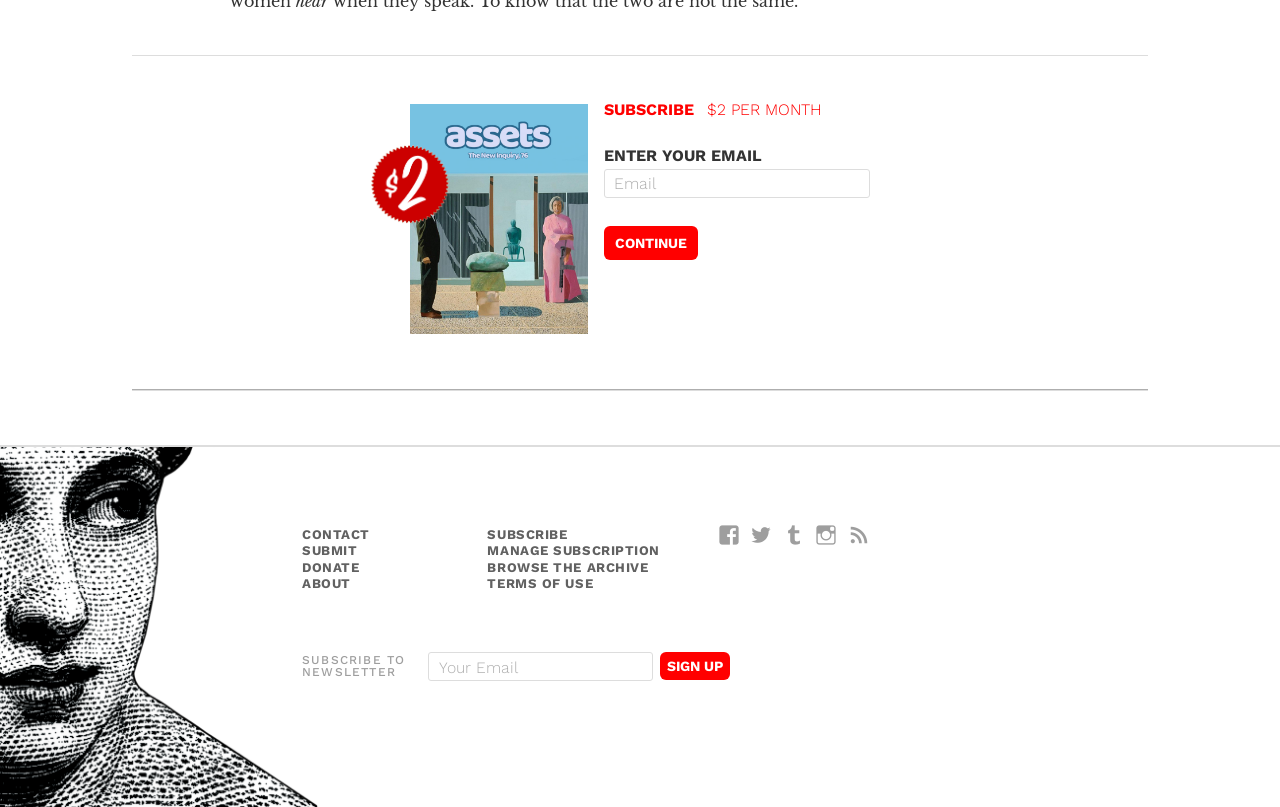From the image, can you give a detailed response to the question below:
What is the purpose of the links in the contentinfo section?

The links in the contentinfo section, such as 'CONTACT', 'SUBMIT', 'DONATE', and others, appear to be navigation links that allow users to access different sections or features of the webpage.